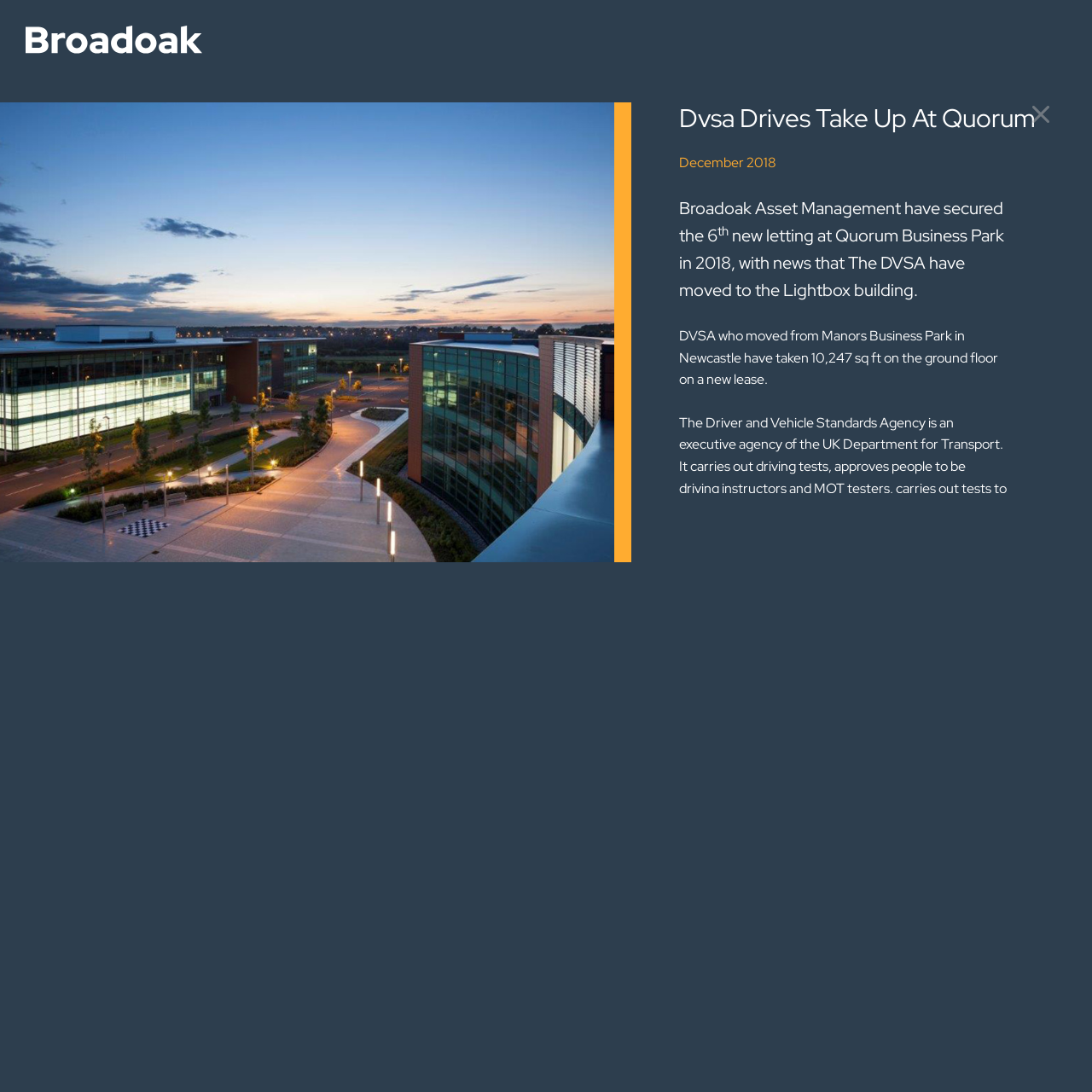Respond with a single word or phrase:
Who is the Director of Broadoak?

Fergus Trim